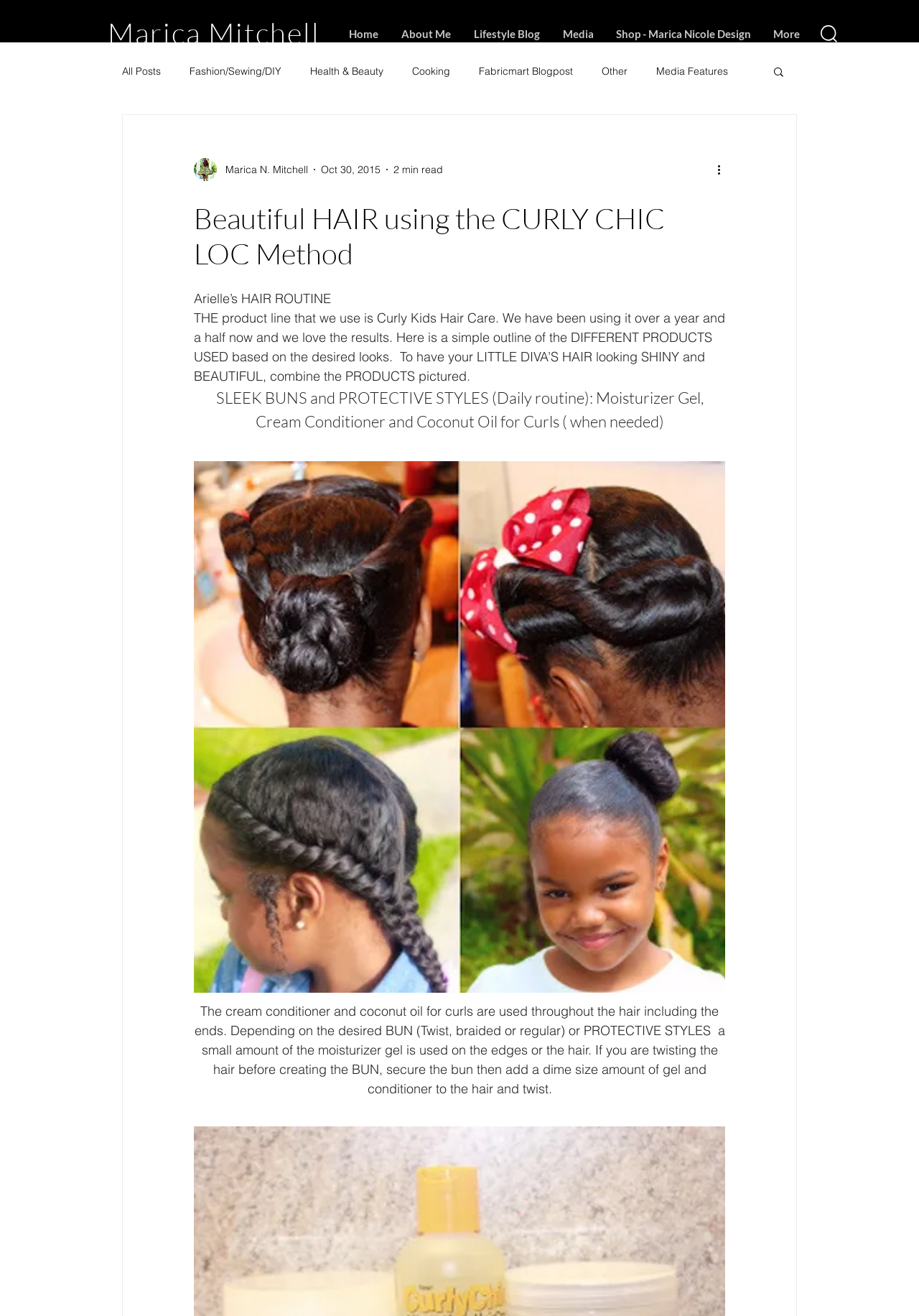Respond with a single word or phrase:
What is the purpose of the Curly Kids Hair Care product?

For hair care